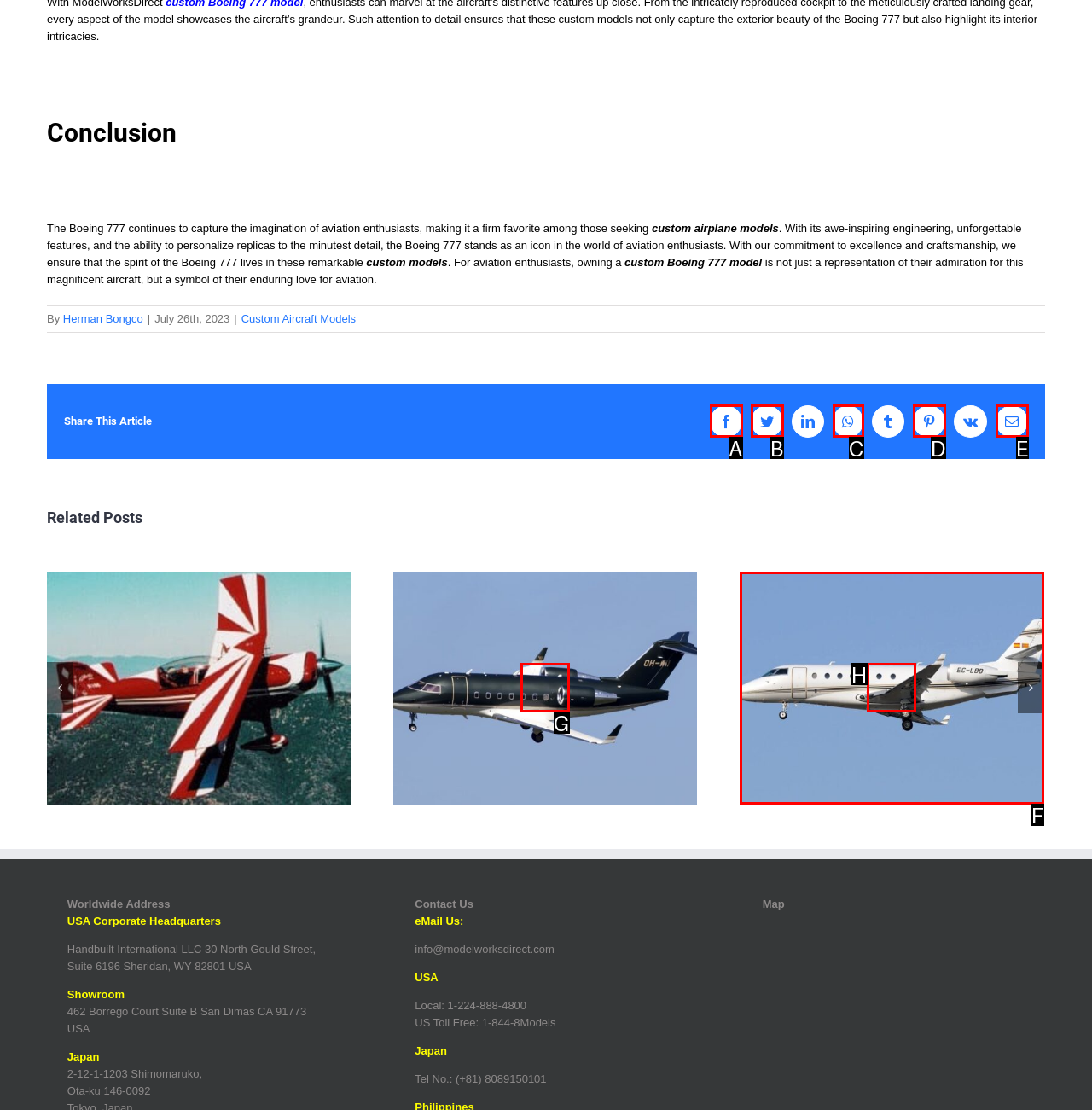Using the description: Whatsapp
Identify the letter of the corresponding UI element from the choices available.

C